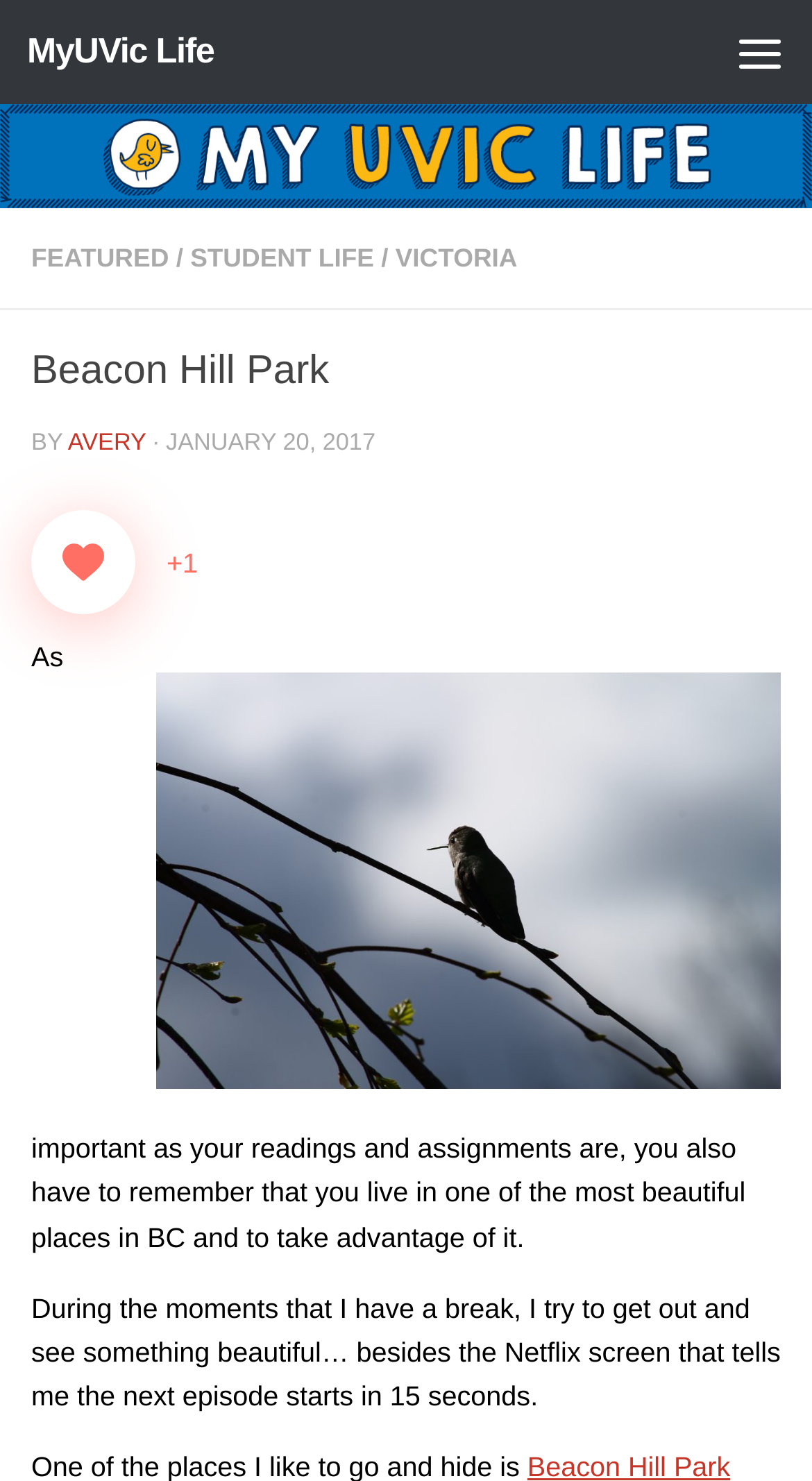What is the topic of the article?
Look at the screenshot and provide an in-depth answer.

The article is talking about the importance of taking breaks and appreciating the beauty of the surroundings. The author is encouraging the readers to take advantage of living in a beautiful place.